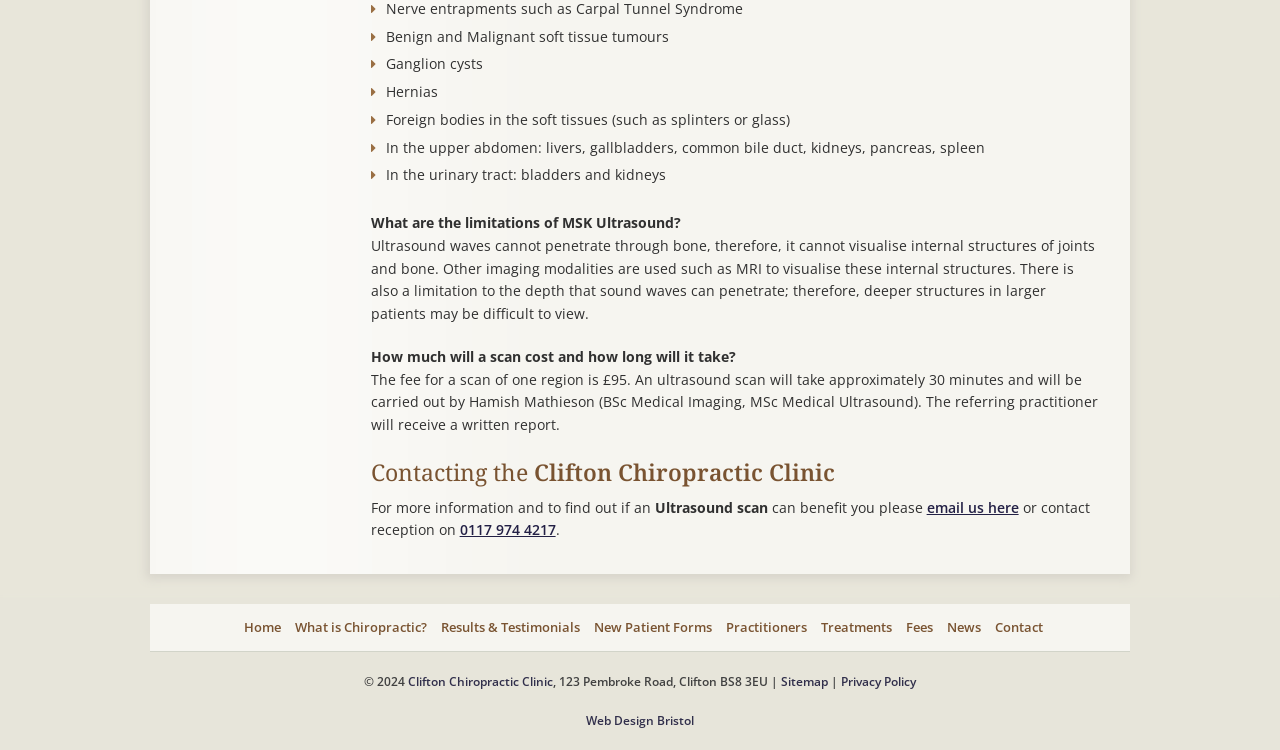Please predict the bounding box coordinates (top-left x, top-left y, bottom-right x, bottom-right y) for the UI element in the screenshot that fits the description: Home

[0.191, 0.824, 0.22, 0.848]